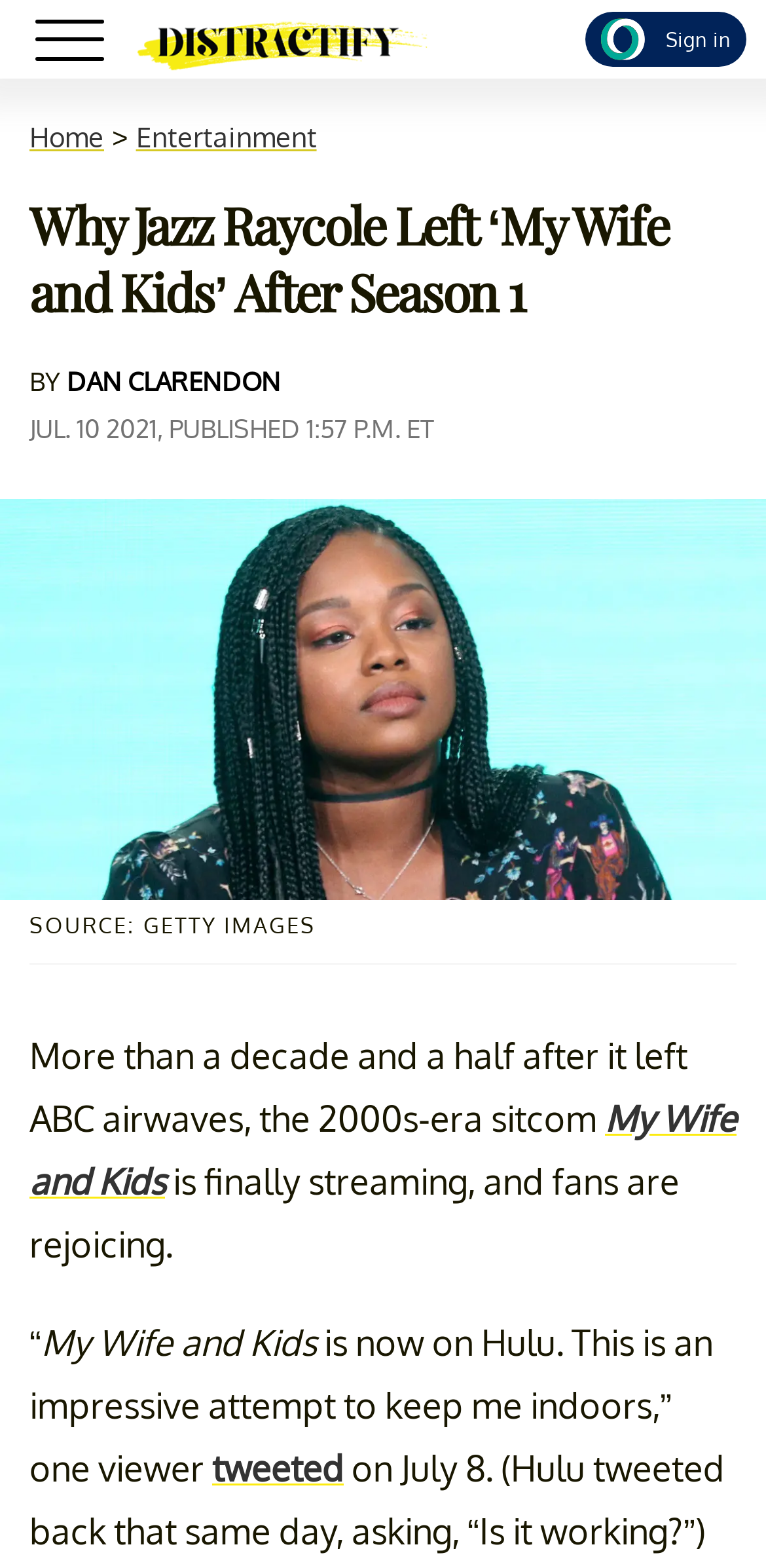Please identify the bounding box coordinates of the clickable element to fulfill the following instruction: "Check the tweet". The coordinates should be four float numbers between 0 and 1, i.e., [left, top, right, bottom].

[0.277, 0.923, 0.449, 0.95]